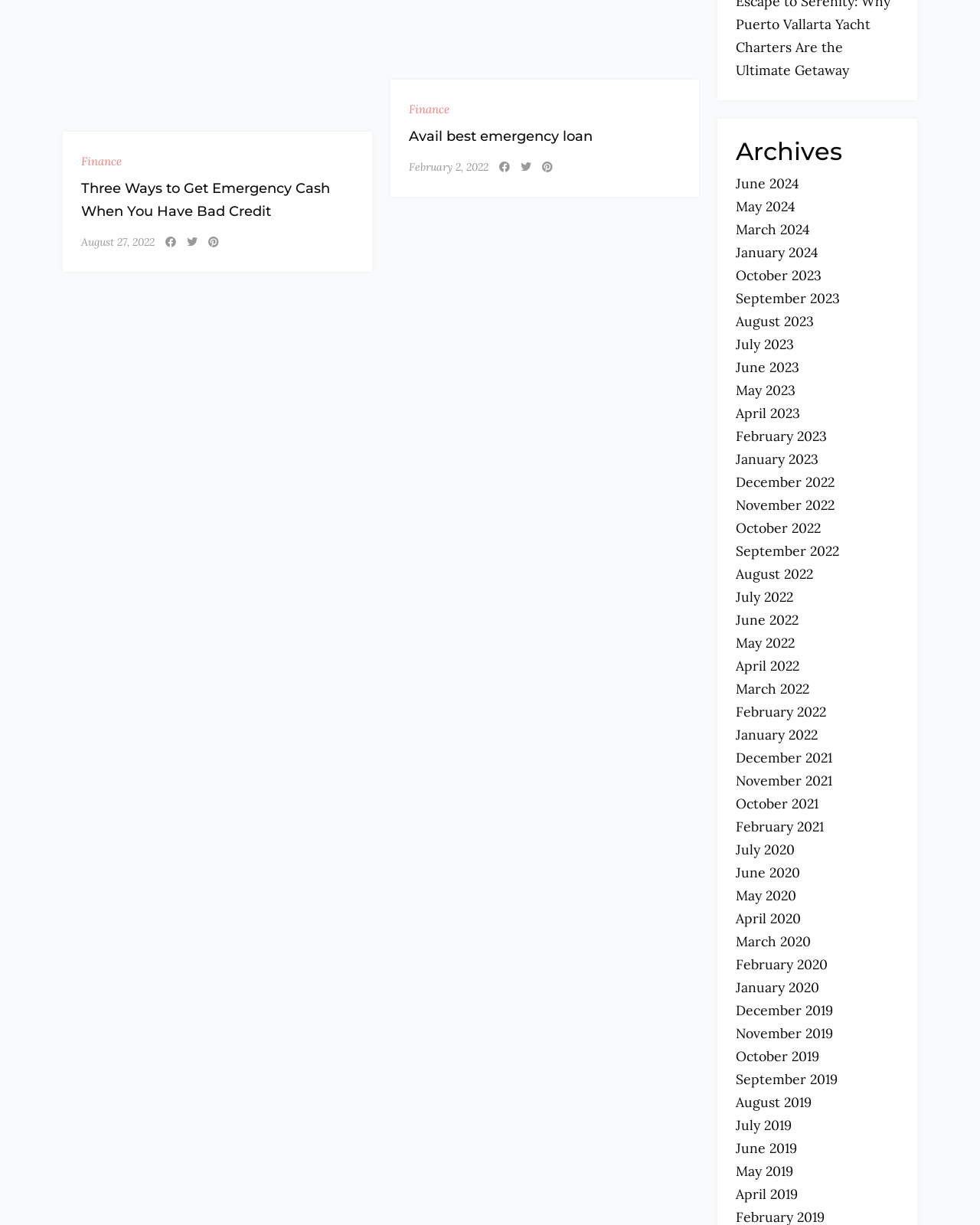Determine the bounding box coordinates of the clickable element to achieve the following action: 'Click on 'Best Emergency Loans For Bad Credit''. Provide the coordinates as four float values between 0 and 1, formatted as [left, top, right, bottom].

[0.064, 0.004, 0.379, 0.019]